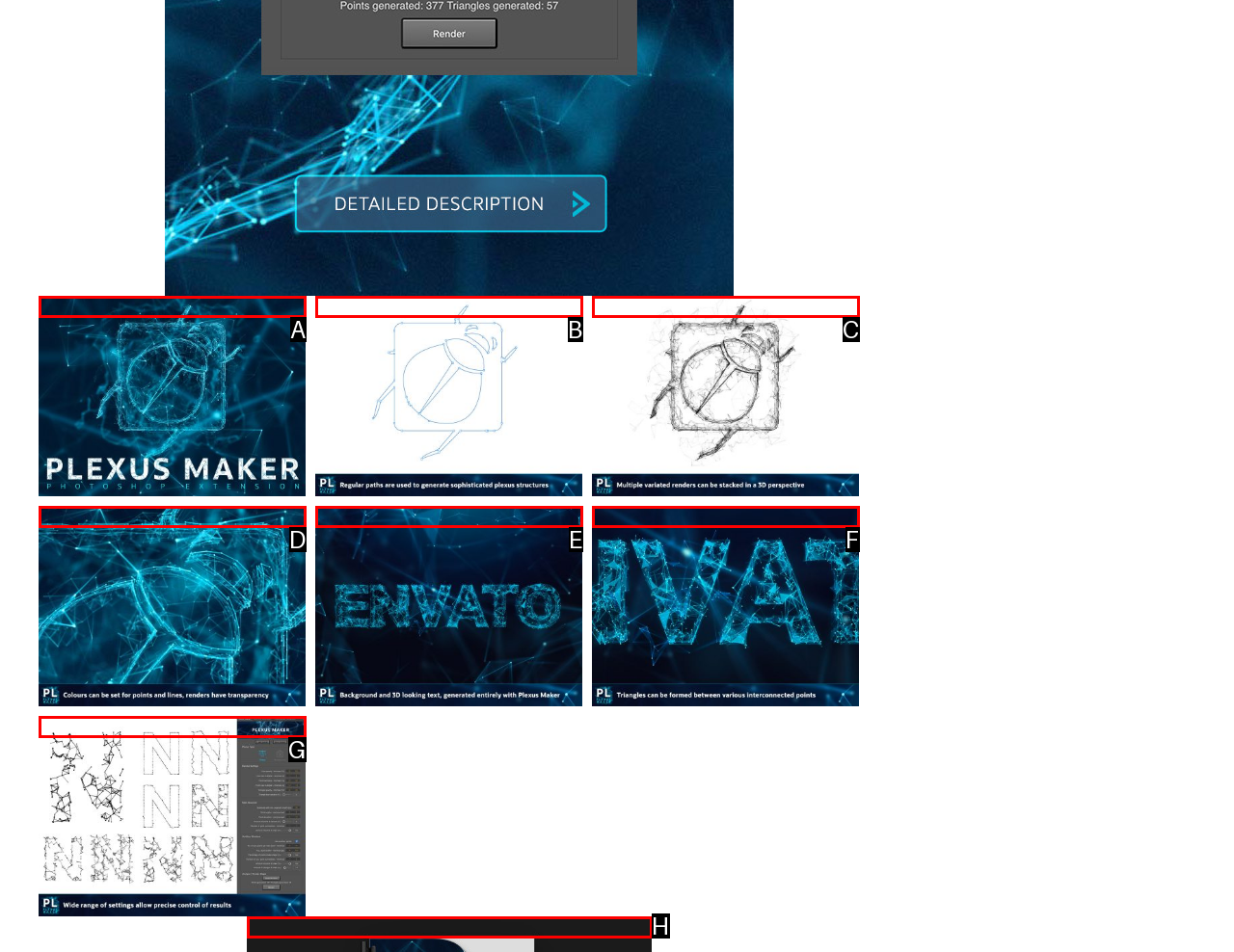Find the UI element described as: alt="plexus-maker-photoshop-preview-3" aria-label="plexus-maker-photoshop-preview-3" title="plexus-maker-photoshop-preview-3"
Reply with the letter of the appropriate option.

C